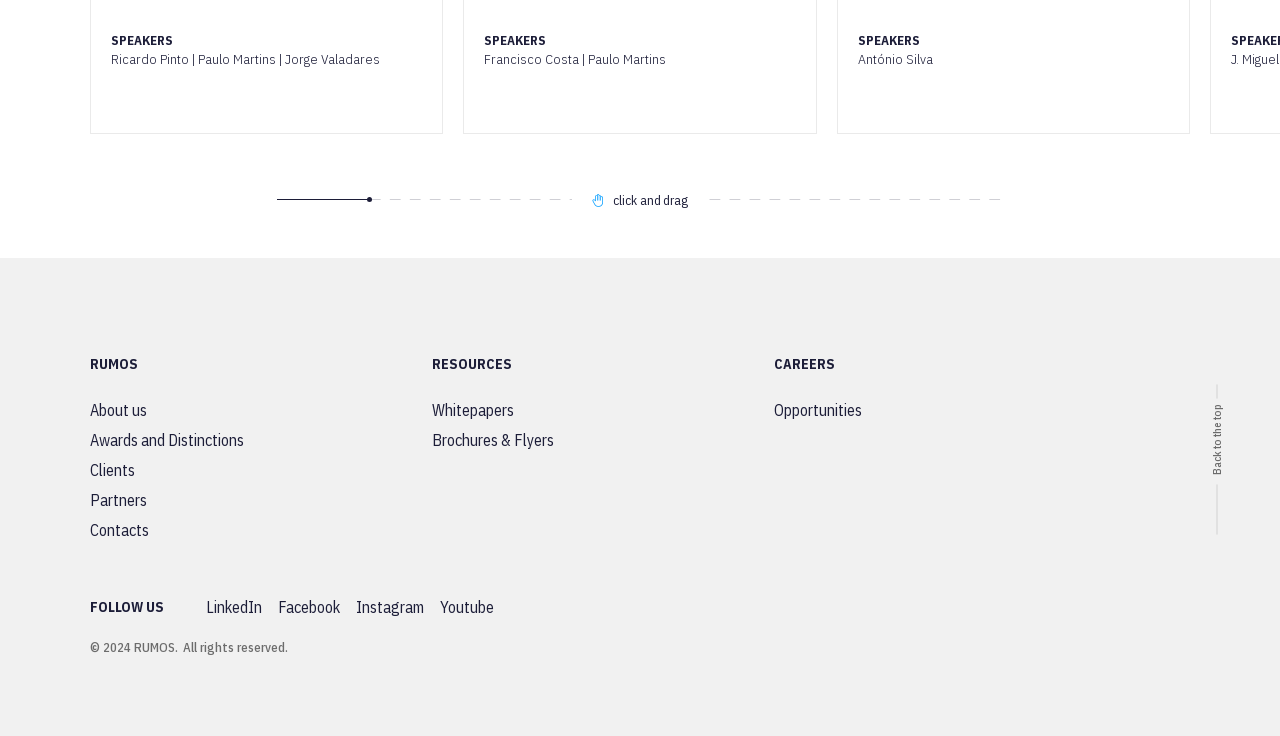Locate the bounding box coordinates of the clickable region necessary to complete the following instruction: "view Whitepapers". Provide the coordinates in the format of four float numbers between 0 and 1, i.e., [left, top, right, bottom].

[0.338, 0.543, 0.589, 0.571]